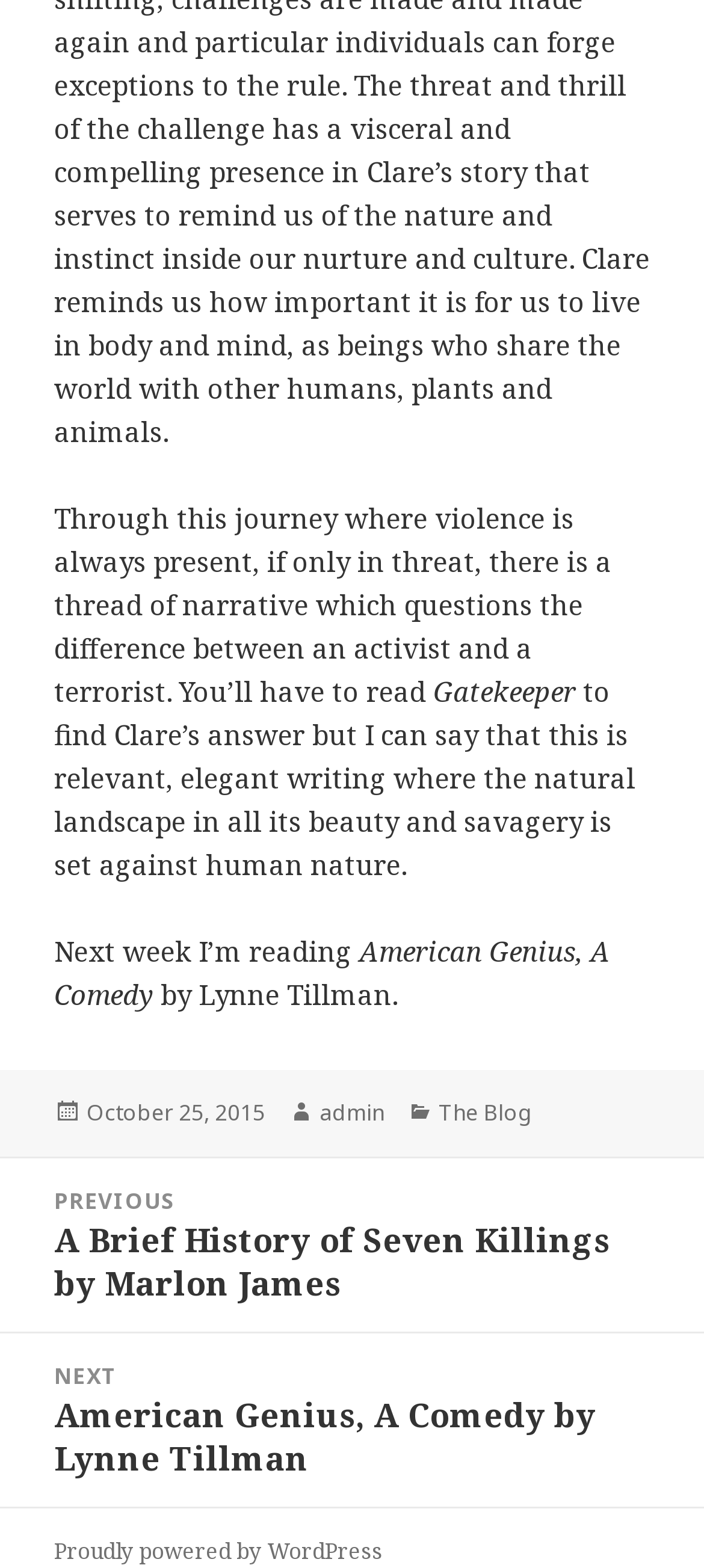Predict the bounding box of the UI element that fits this description: "The Blog".

[0.623, 0.699, 0.756, 0.72]